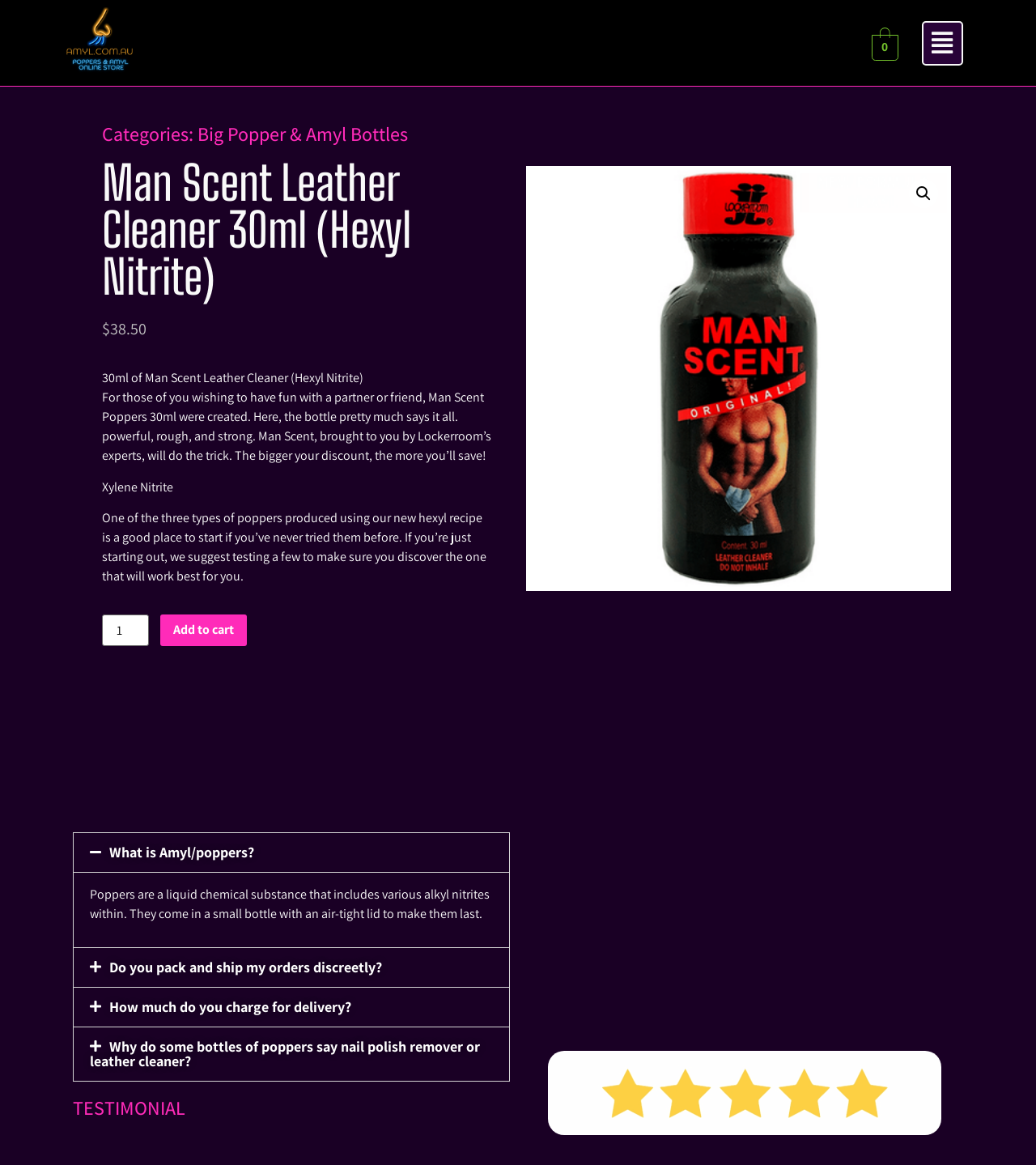Provide a brief response to the question using a single word or phrase: 
What is the product name?

Man Scent Leather Cleaner